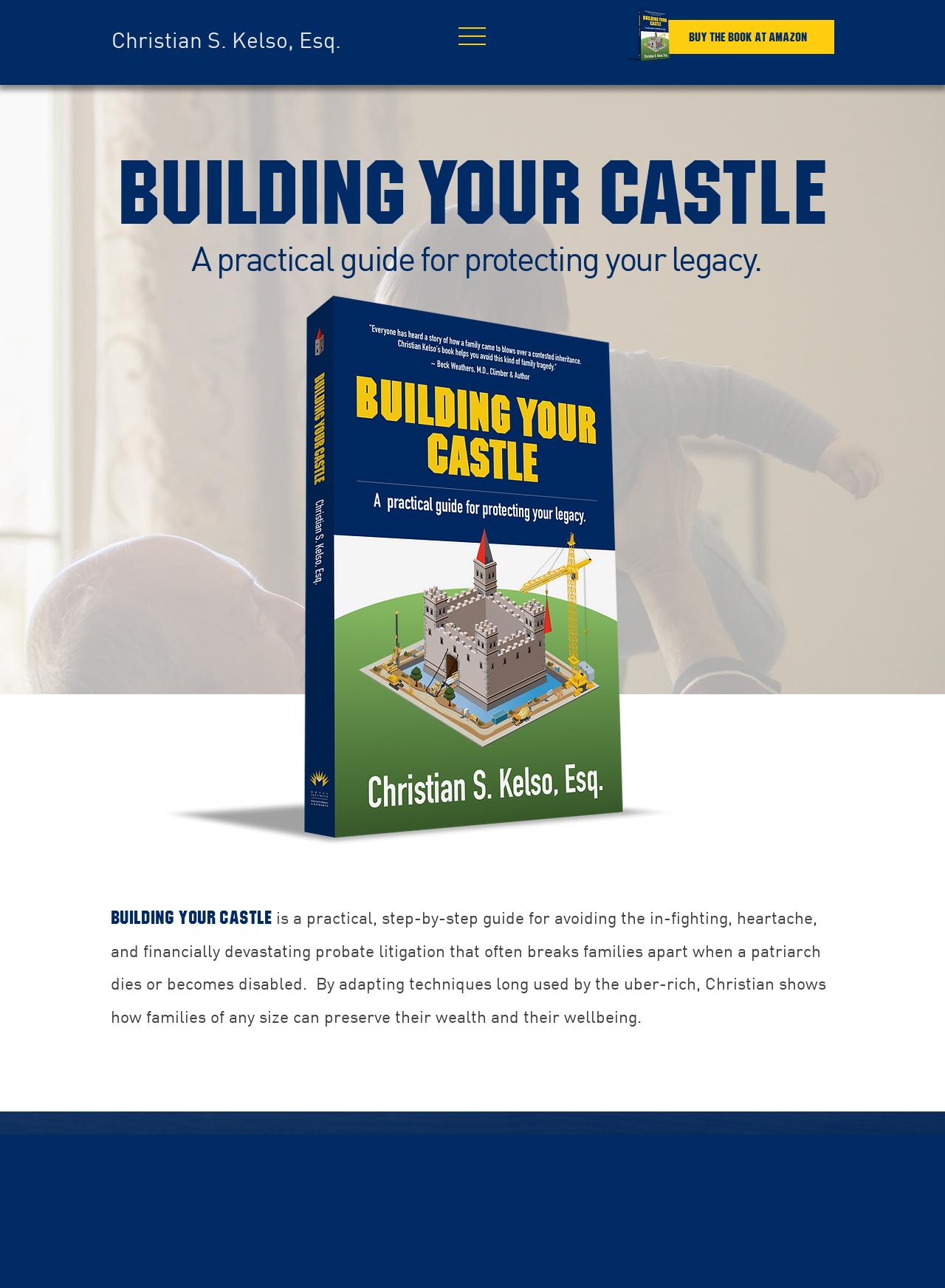With reference to the screenshot, provide a detailed response to the question below:
What can be learned from the book?

The book's content can be inferred from the StaticText 'How to avoid costly, and heartbreaking, disputes in the courtroom and the living room' which suggests that one of the things that can be learned from the book is how to avoid disputes.